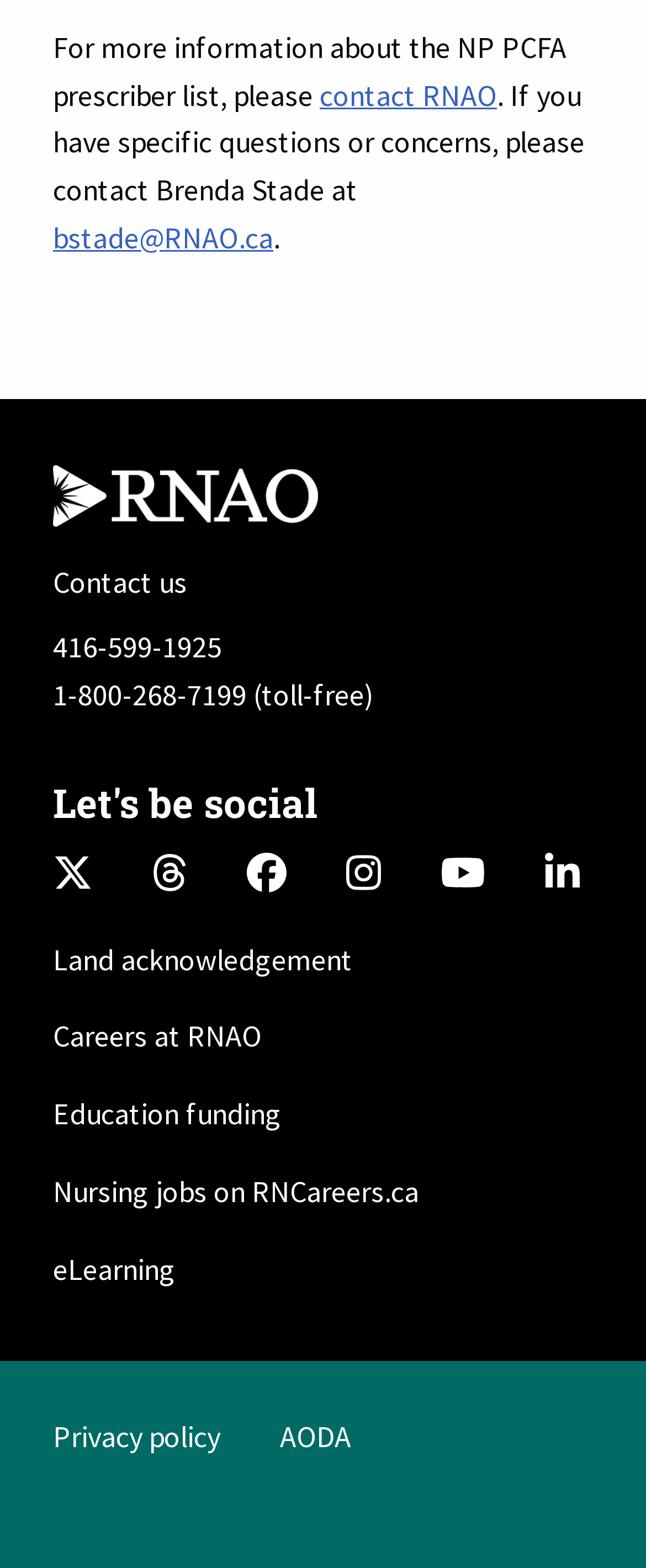Provide the bounding box coordinates for the specified HTML element described in this description: "alt="Registered Nurses Association of Ontario"". The coordinates should be four float numbers ranging from 0 to 1, in the format [left, top, right, bottom].

[0.082, 0.302, 0.492, 0.326]